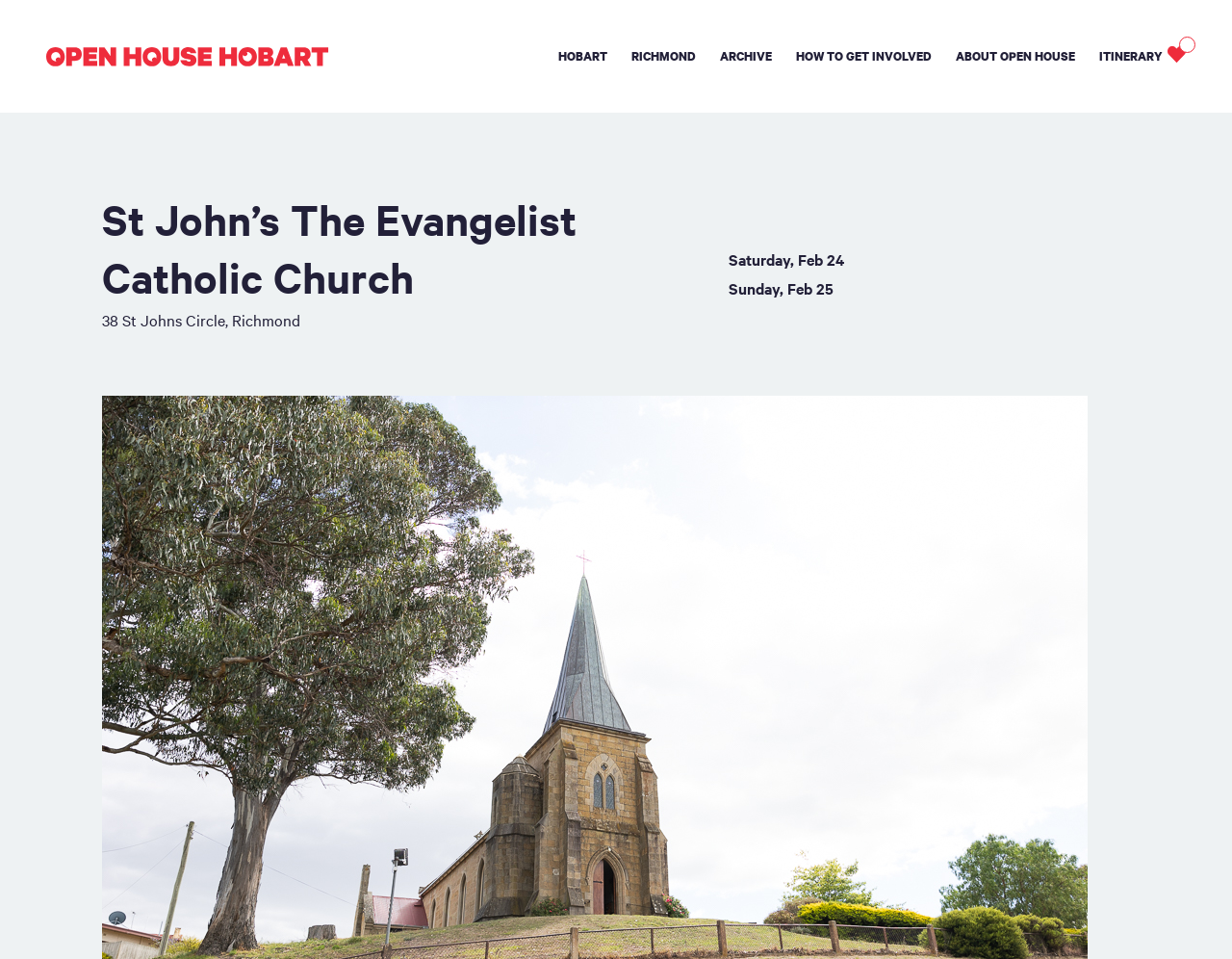Please identify the bounding box coordinates of the area I need to click to accomplish the following instruction: "Click on the link to learn about Open House Hobart".

[0.776, 0.05, 0.873, 0.067]